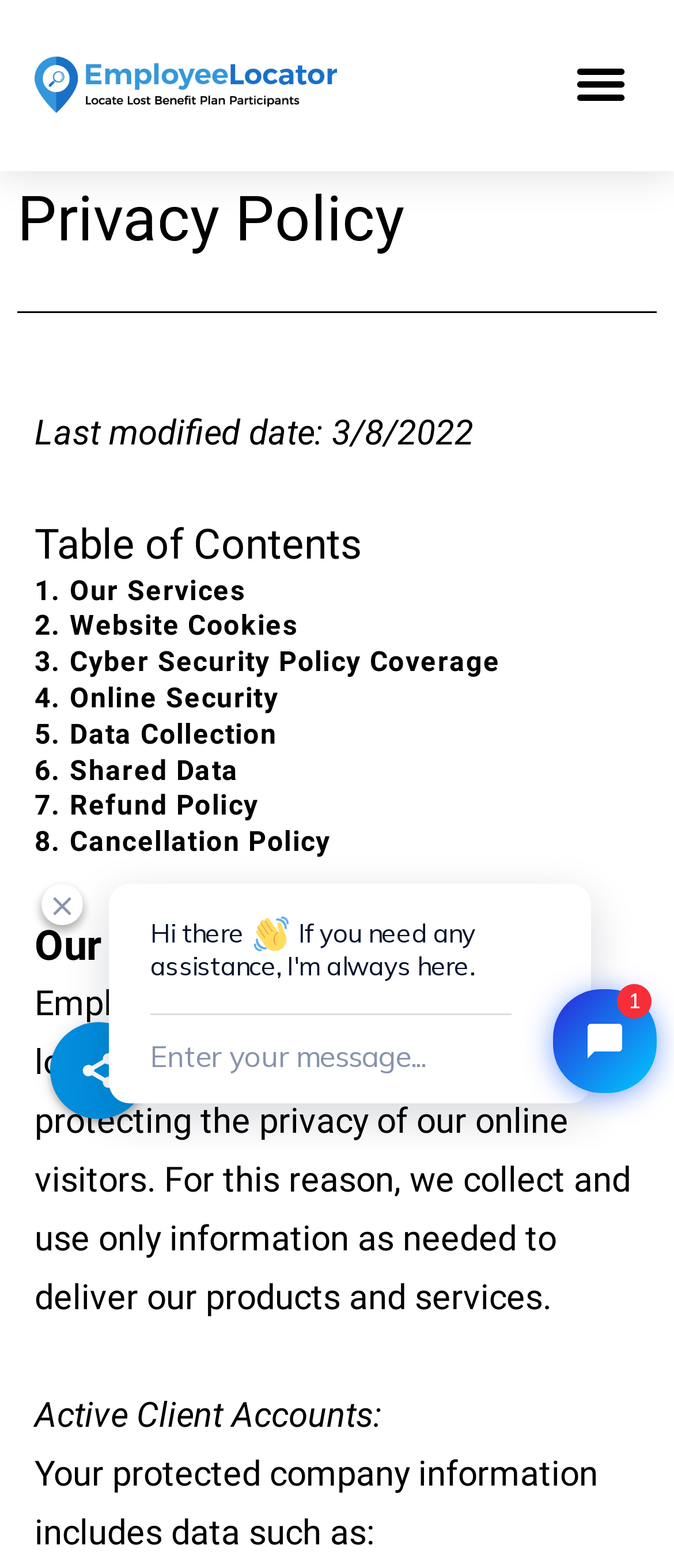What is the purpose of EmployeeLocator?
Look at the image and answer the question using a single word or phrase.

Protecting privacy of online visitors